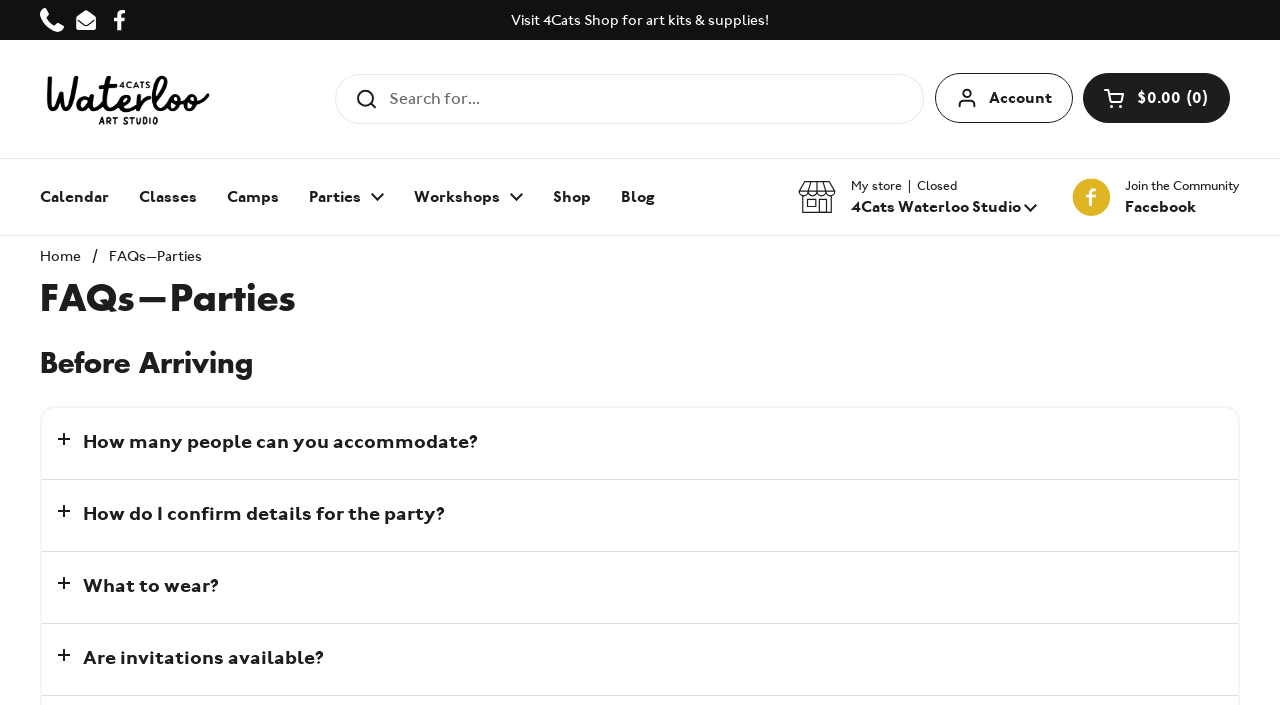How many main navigation links are there?
Answer with a single word or phrase, using the screenshot for reference.

7